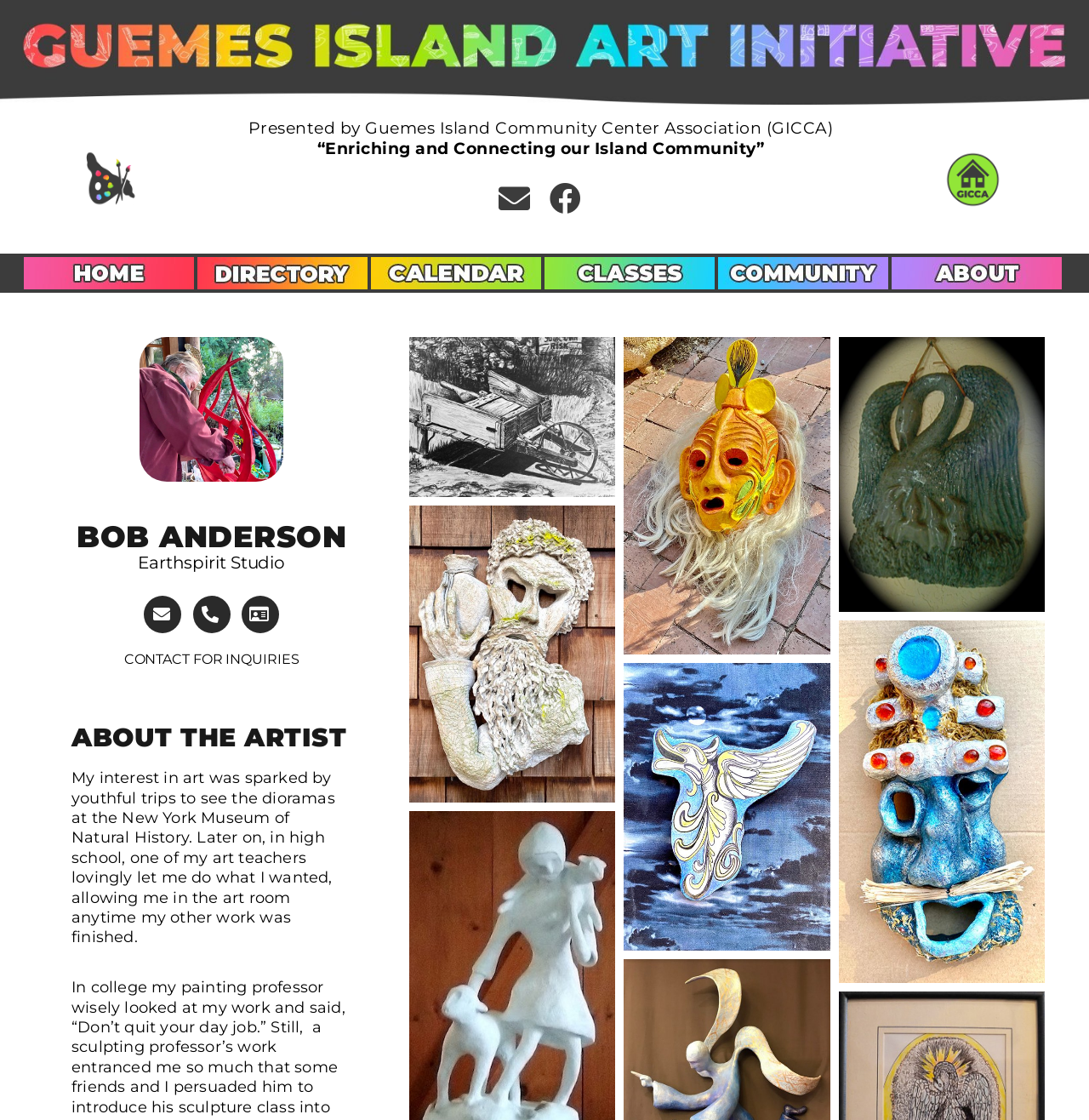How many artworks are displayed?
Based on the image, provide your answer in one word or phrase.

6